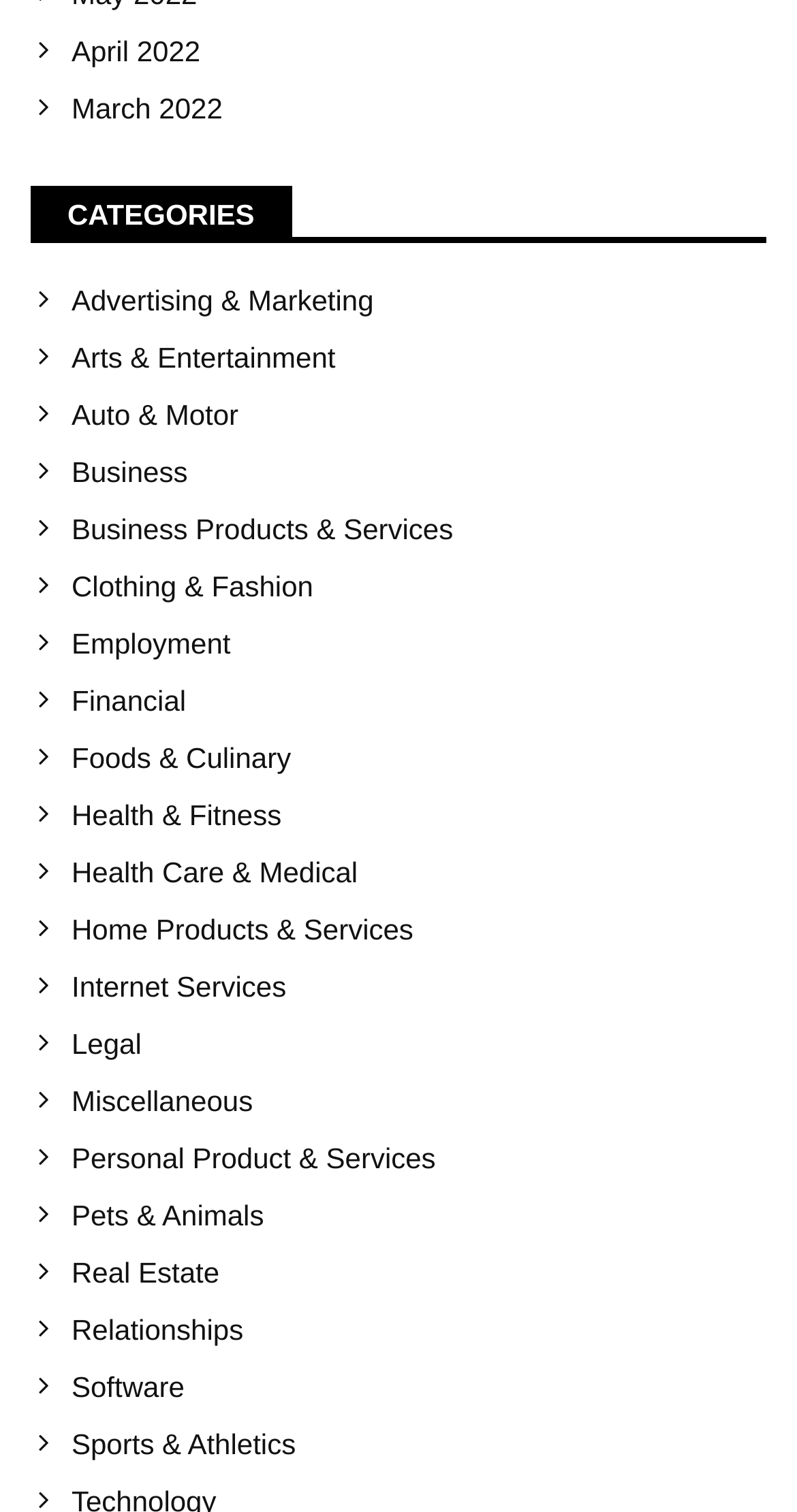Given the description of a UI element: "April 2022", identify the bounding box coordinates of the matching element in the webpage screenshot.

[0.09, 0.023, 0.962, 0.045]